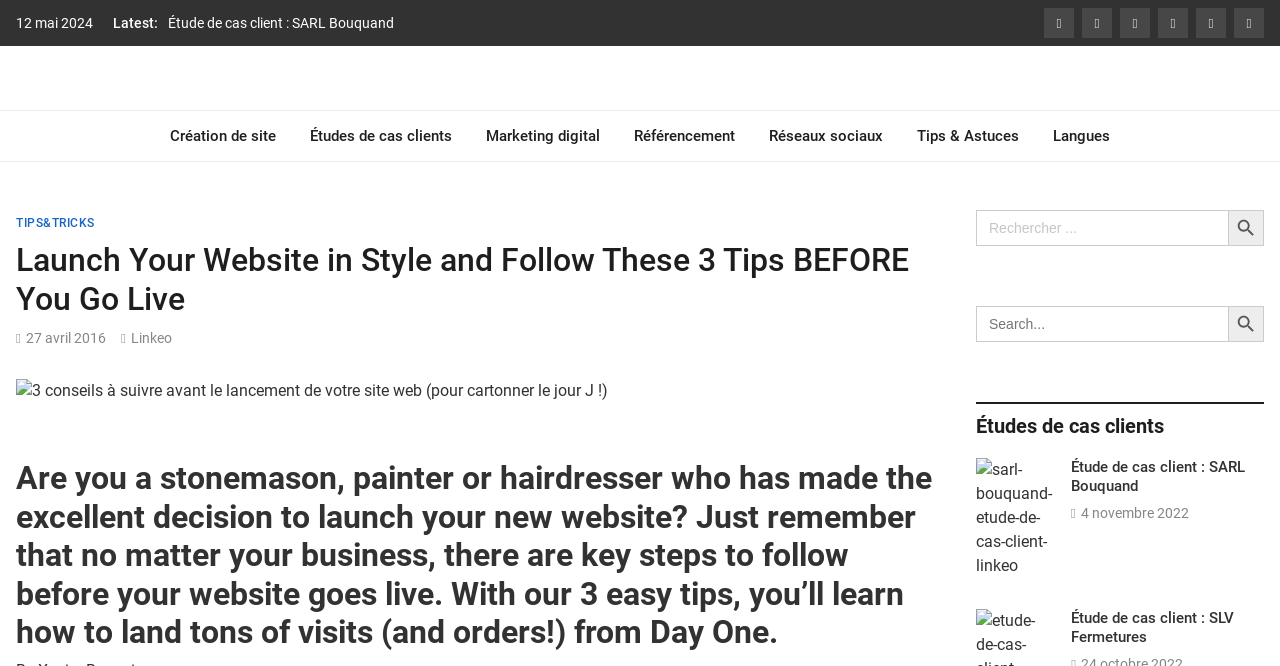What are the social media icons for? Using the information from the screenshot, answer with a single word or phrase.

Sharing